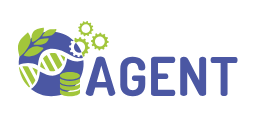Provide a brief response to the question below using one word or phrase:
What do the bright colors of green and blue represent?

Life sciences and sustainability